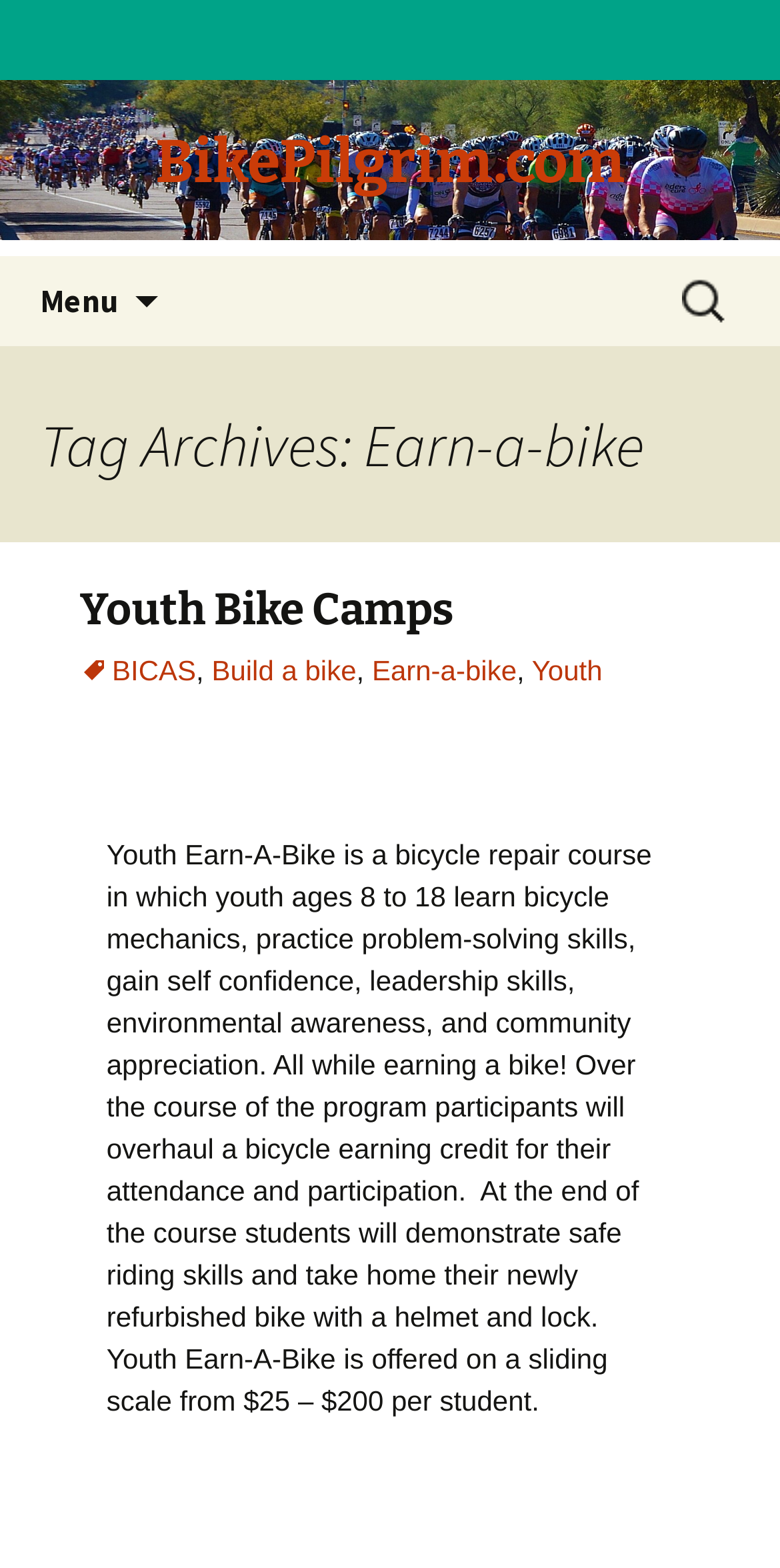Provide a thorough and detailed response to the question by examining the image: 
What is the age range for the Youth Earn-A-Bike program?

I found the answer by reading the description of the program, which states 'youth ages 8 to 18 learn bicycle mechanics...'.